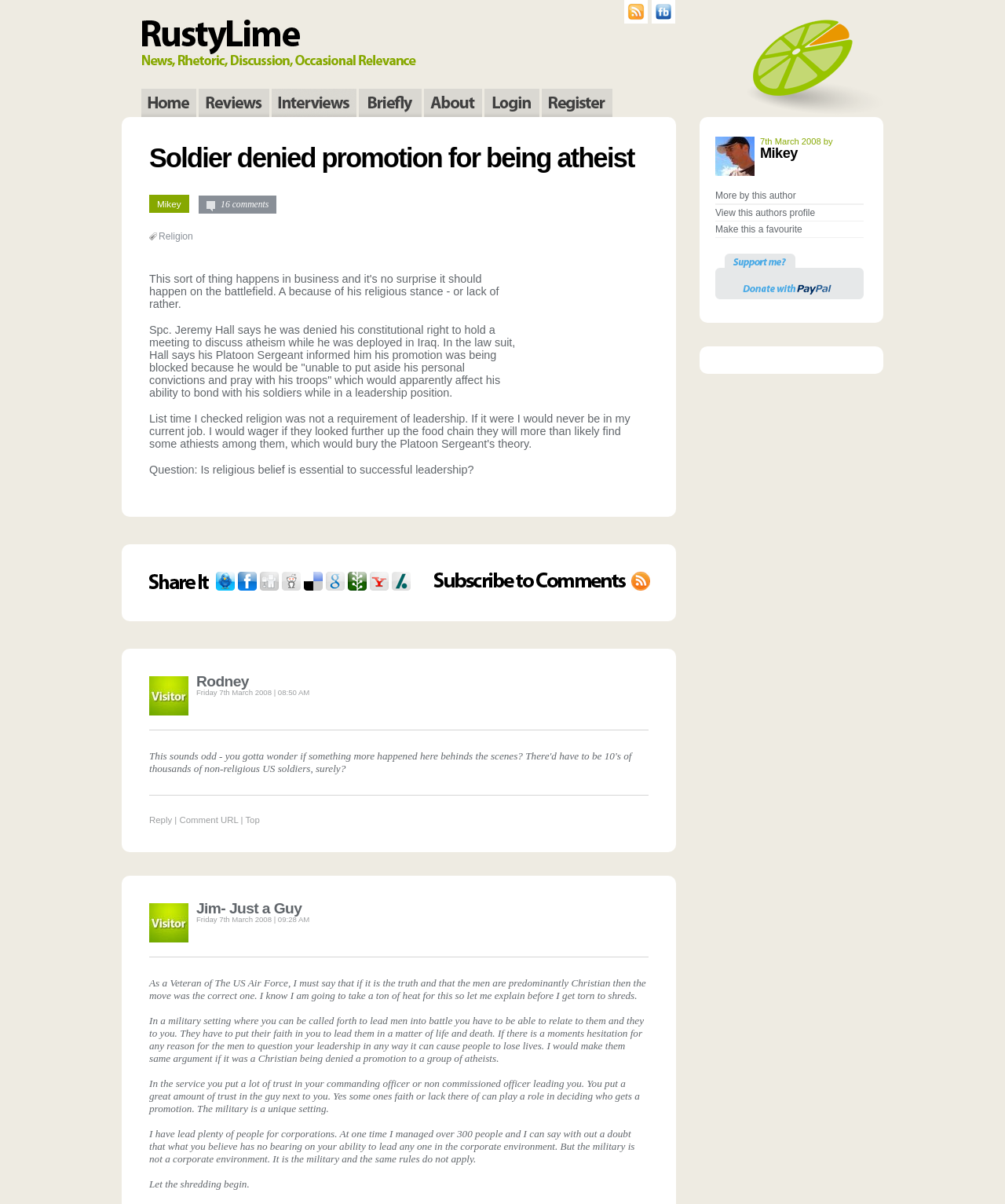Find the bounding box coordinates of the element you need to click on to perform this action: 'Share this article on Reddit'. The coordinates should be represented by four float values between 0 and 1, in the format [left, top, right, bottom].

[0.28, 0.475, 0.299, 0.491]